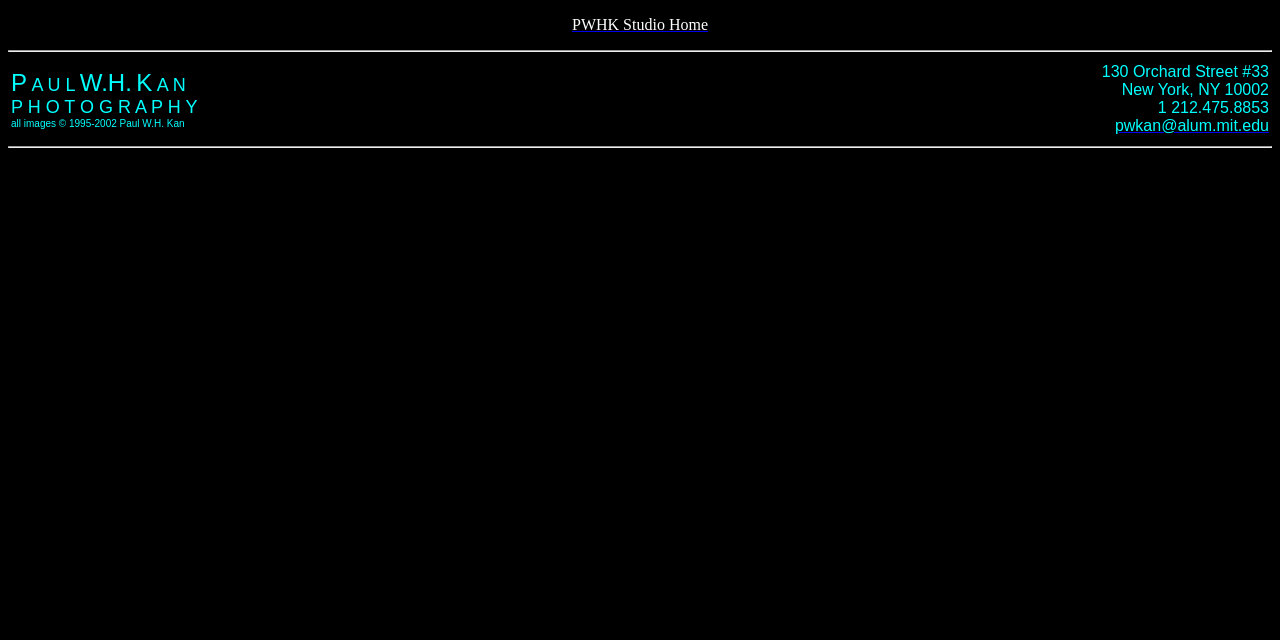Find the coordinates for the bounding box of the element with this description: "pwkan@alum.mit.edu".

[0.871, 0.183, 0.991, 0.209]